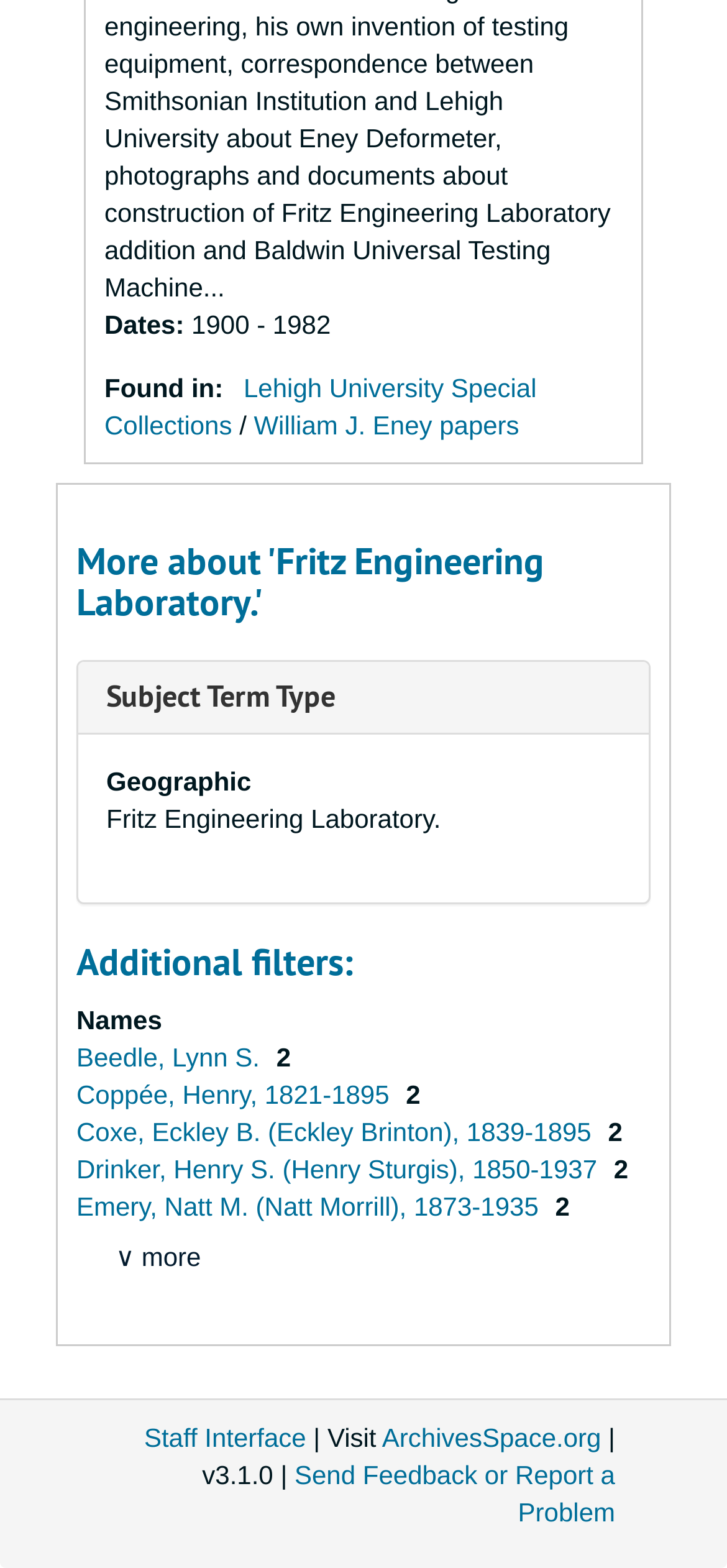Can you find the bounding box coordinates of the area I should click to execute the following instruction: "View dates"?

[0.144, 0.197, 0.241, 0.216]